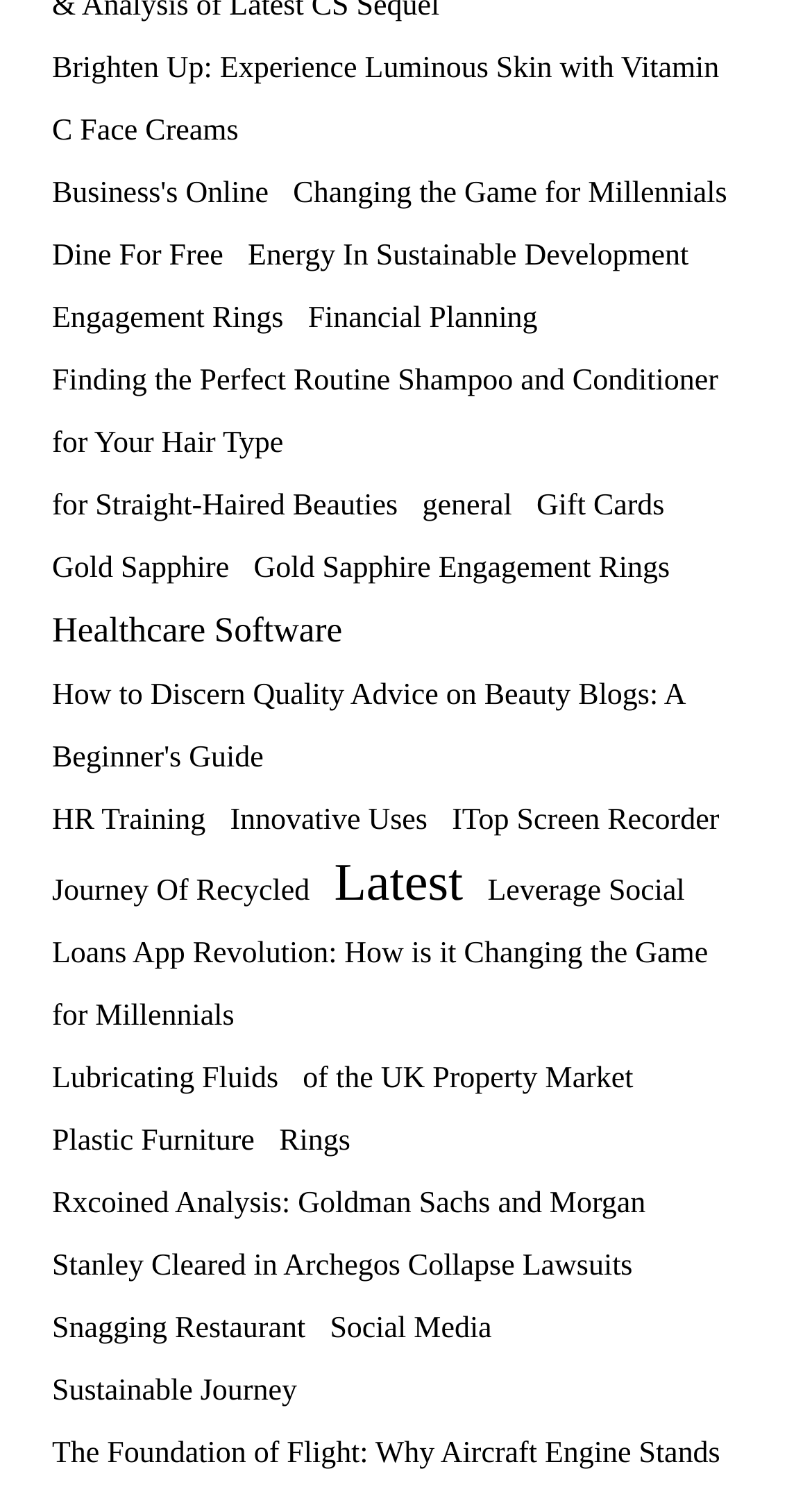Indicate the bounding box coordinates of the element that needs to be clicked to satisfy the following instruction: "Learn about Business's Online". The coordinates should be four float numbers between 0 and 1, i.e., [left, top, right, bottom].

[0.064, 0.109, 0.331, 0.151]